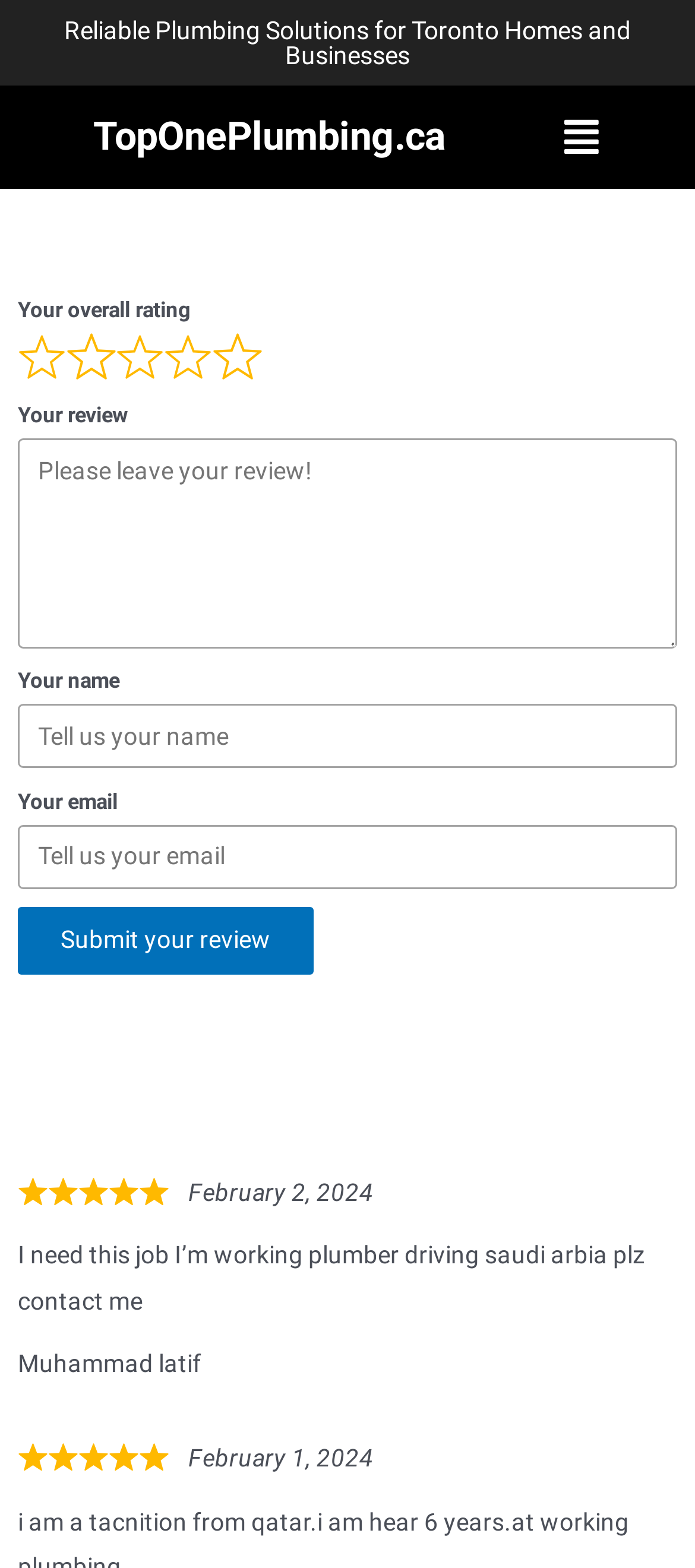What is the purpose of this webpage?
Answer the question with a single word or phrase derived from the image.

Leave a review